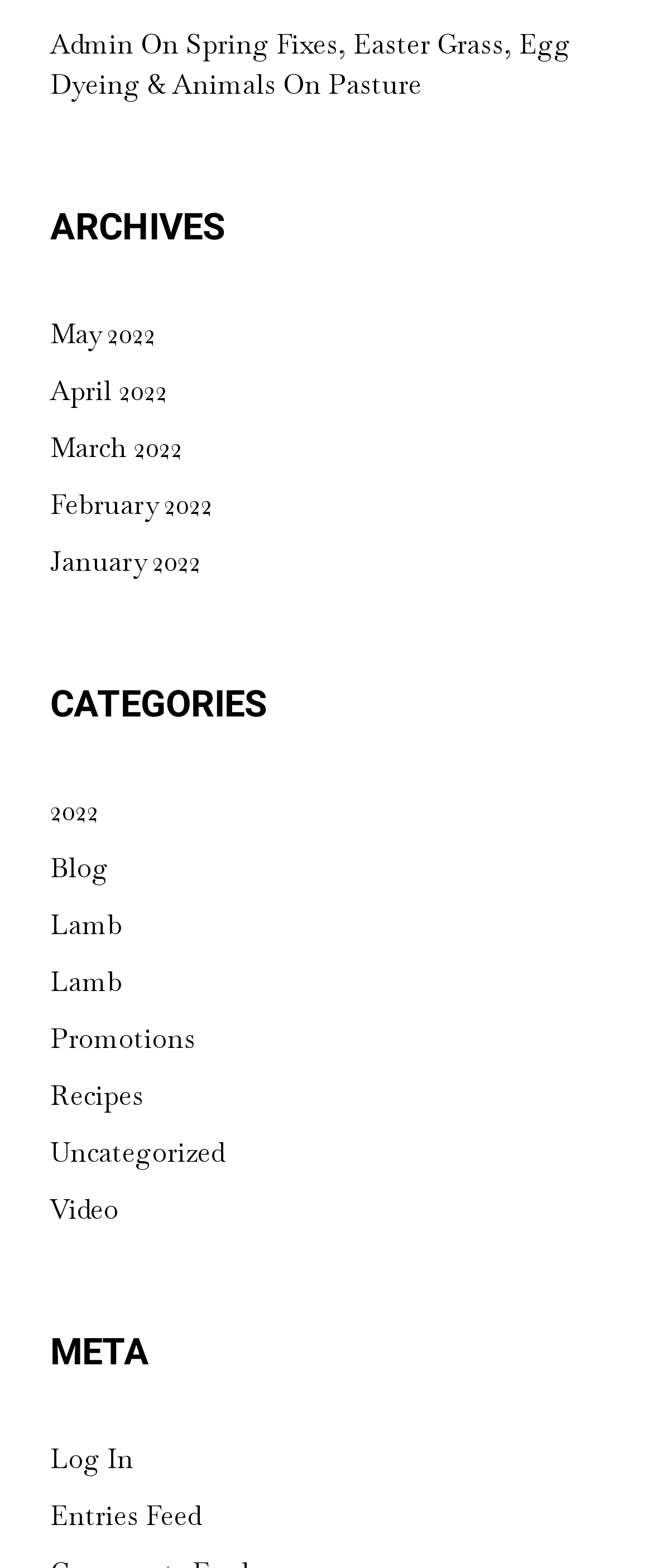Identify and provide the bounding box for the element described by: "Video".

[0.077, 0.76, 0.182, 0.782]